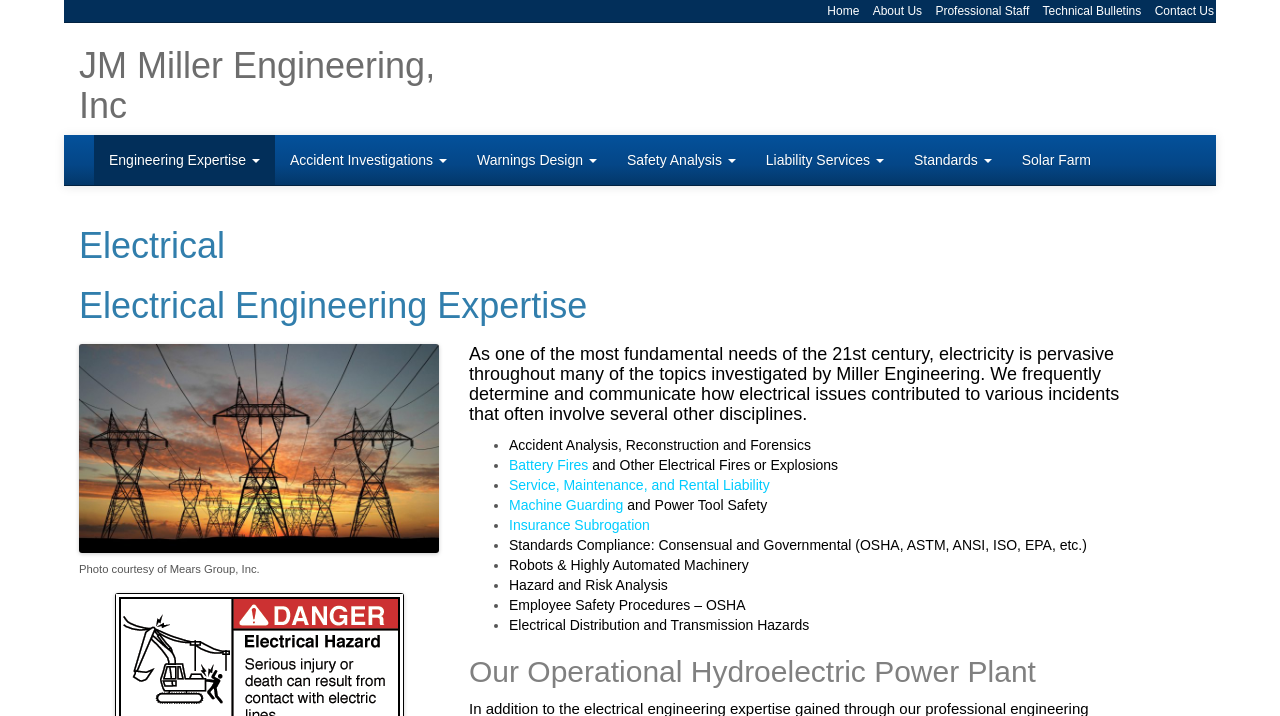Could you provide the bounding box coordinates for the portion of the screen to click to complete this instruction: "Visit the 'Right Track Associates' website"?

None